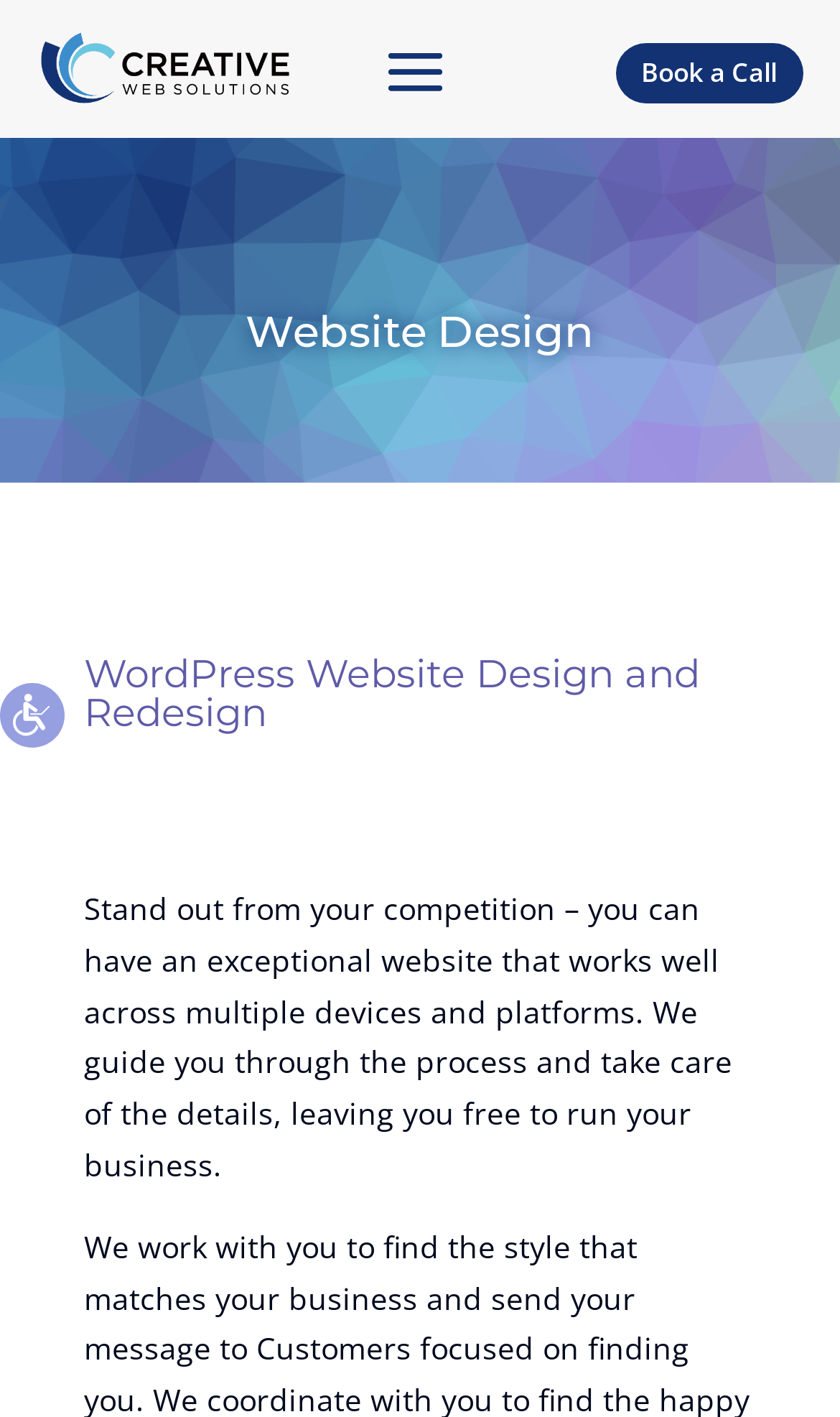Describe the webpage meticulously, covering all significant aspects.

The webpage is about website design and creative web solutions. At the top-left corner, there is a static text instructing screen readers to click the first button of the website. Next to it, a "Skip to Content" link is positioned. Below these elements, a button for accessibility options is located, accompanied by a small image.

On the top-right side, a link is placed, but it does not have any descriptive text. Further to the right, a "Book a Call 9" link is situated.

The main content of the webpage is divided into sections, with a prominent heading "Website Design" at the top. Below this heading, a subheading "WordPress Website Design and Redesign" is positioned. A paragraph of text follows, describing the benefits of having an exceptional website that works well across multiple devices and platforms.